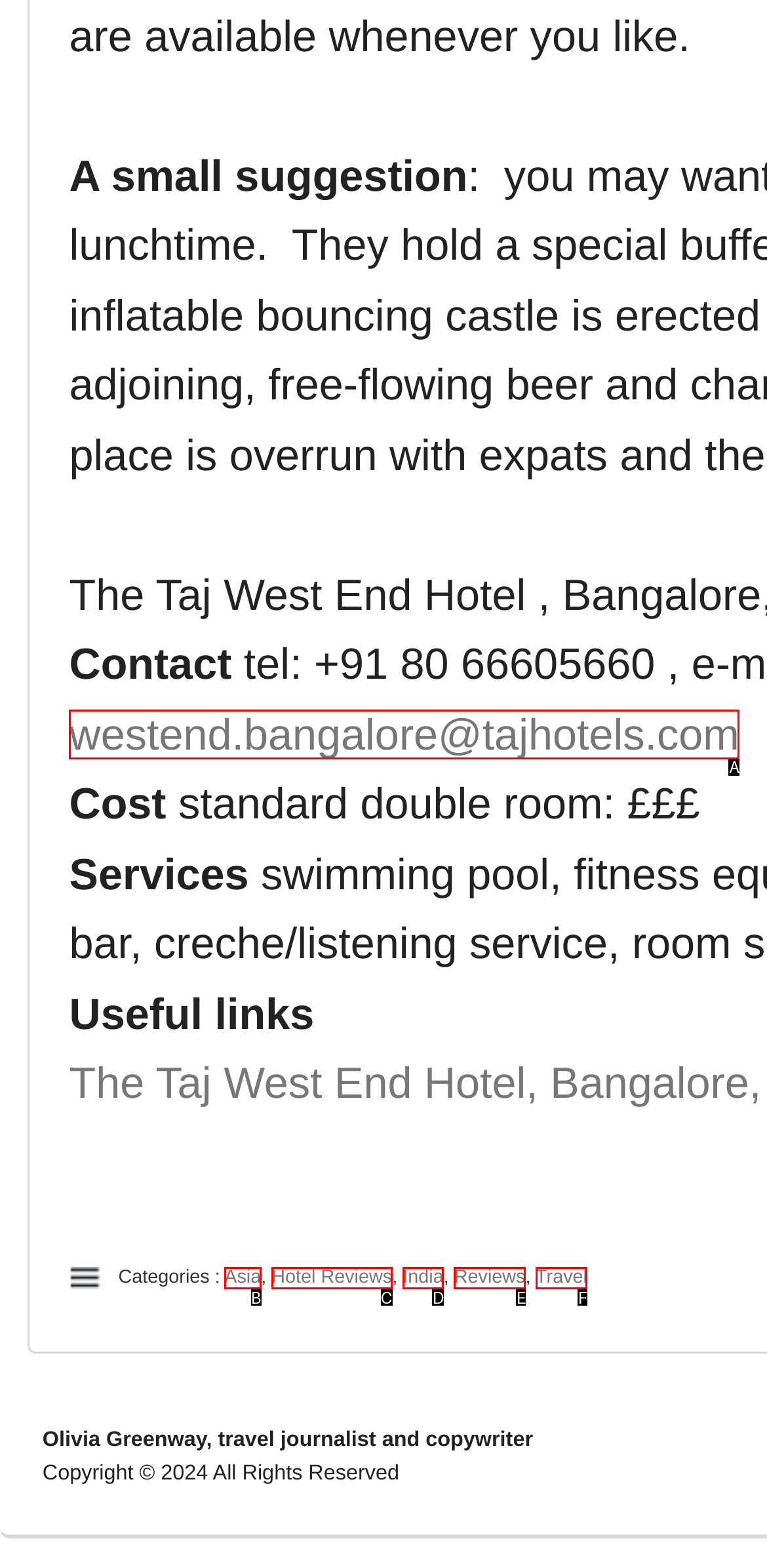Which lettered UI element aligns with this description: Asia
Provide your answer using the letter from the available choices.

B